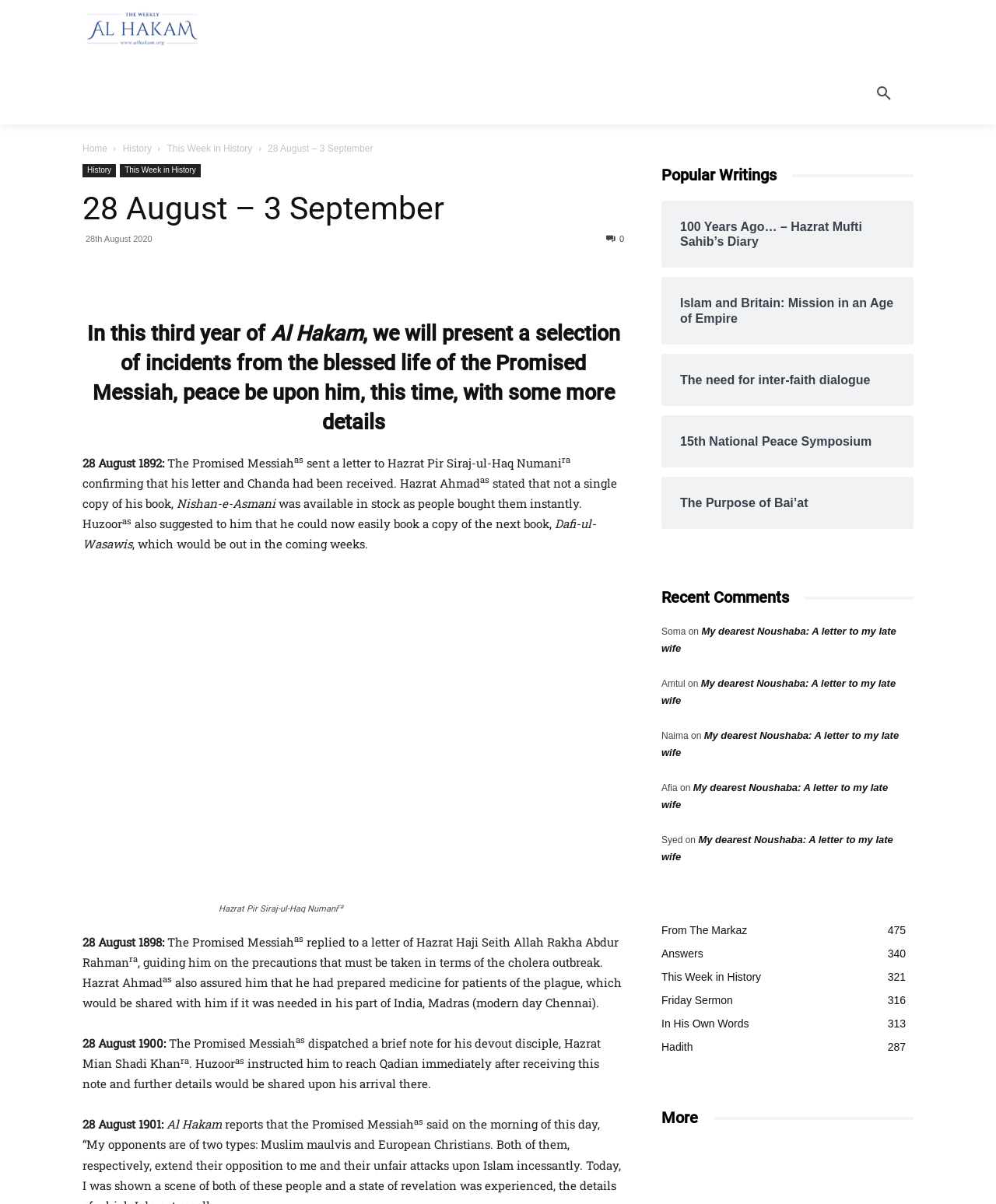Please give a concise answer to this question using a single word or phrase: 
What is the name of the publication?

Al Hakam